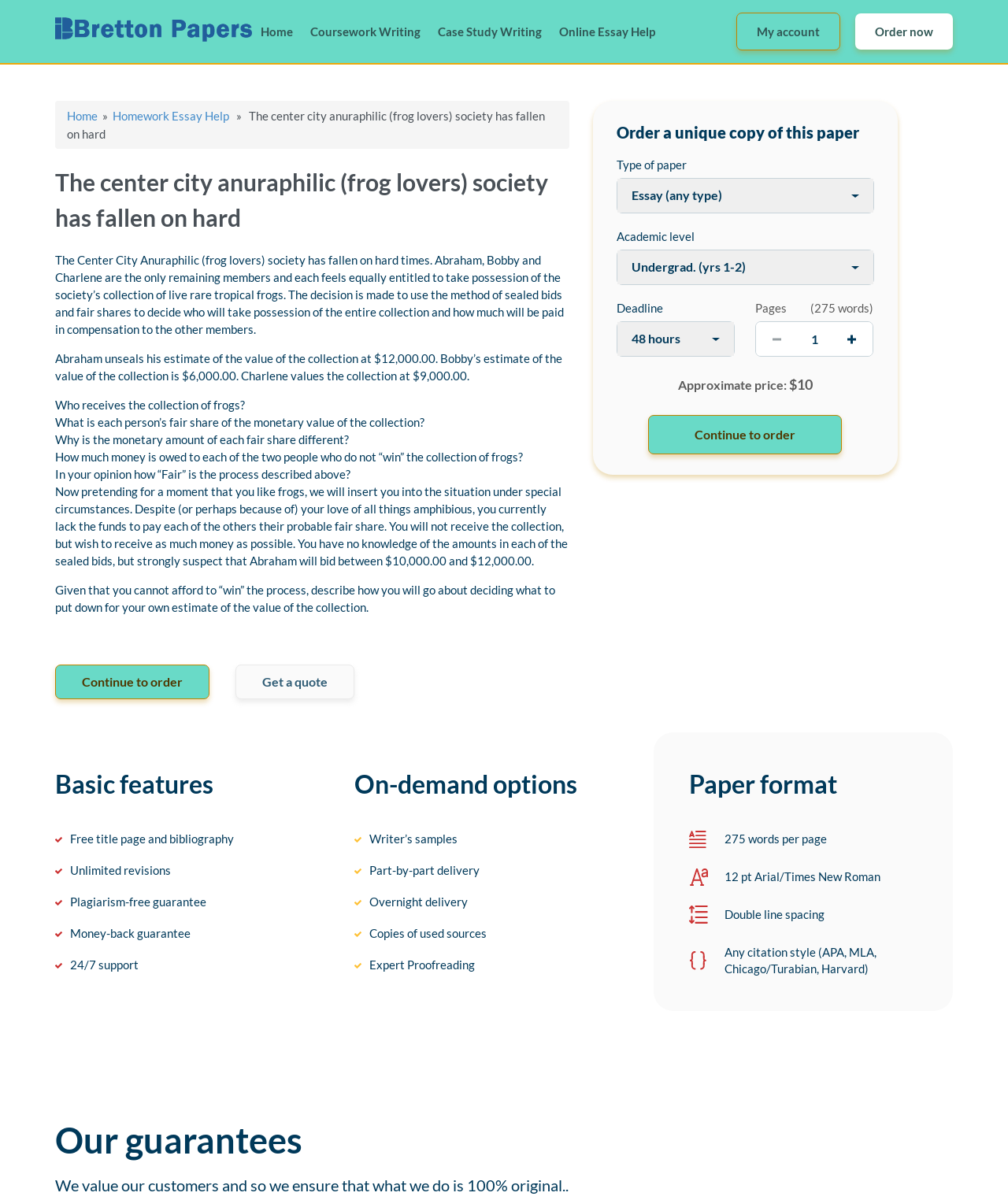Identify and provide the main heading of the webpage.

The center city anuraphilic (frog lovers) society has fallen on hard